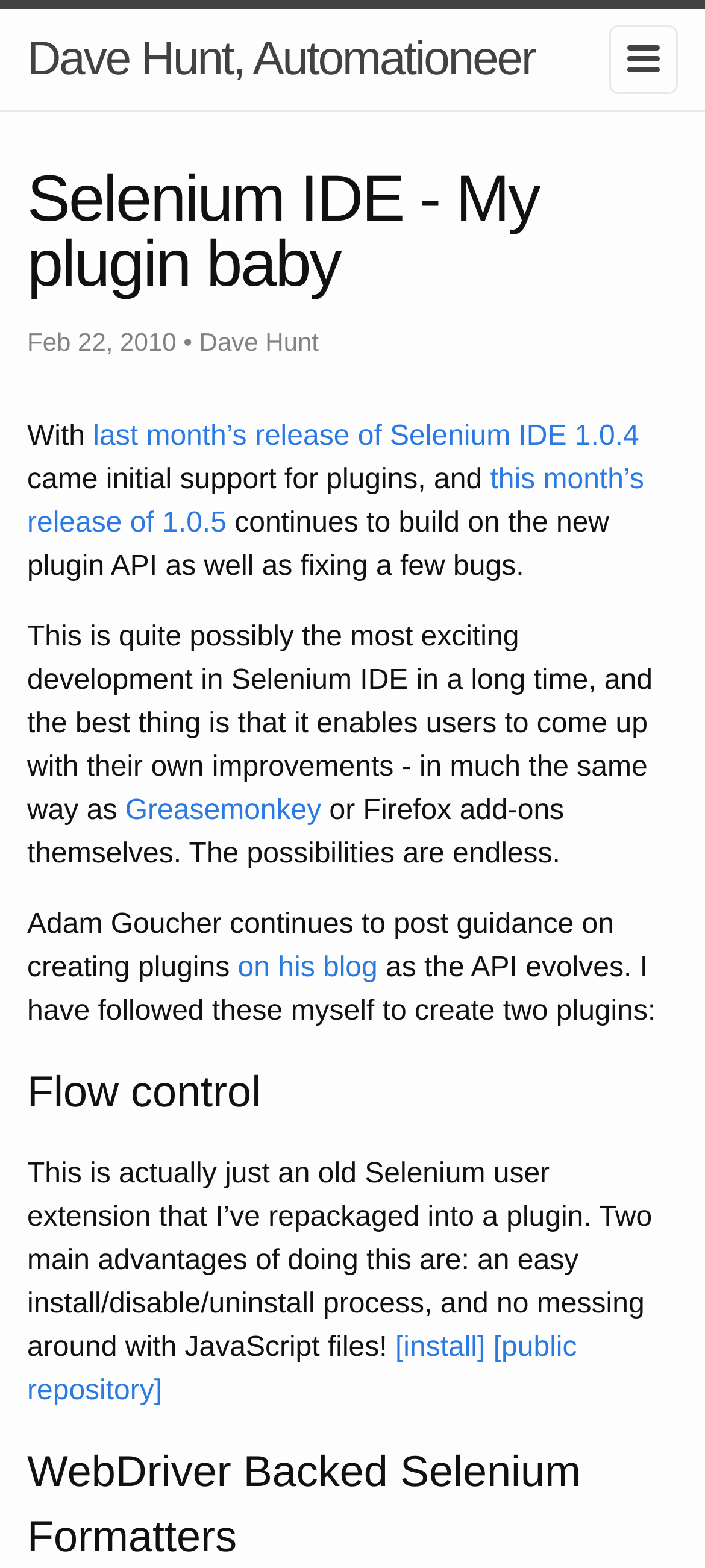Locate the heading on the webpage and return its text.

Selenium IDE - My plugin baby